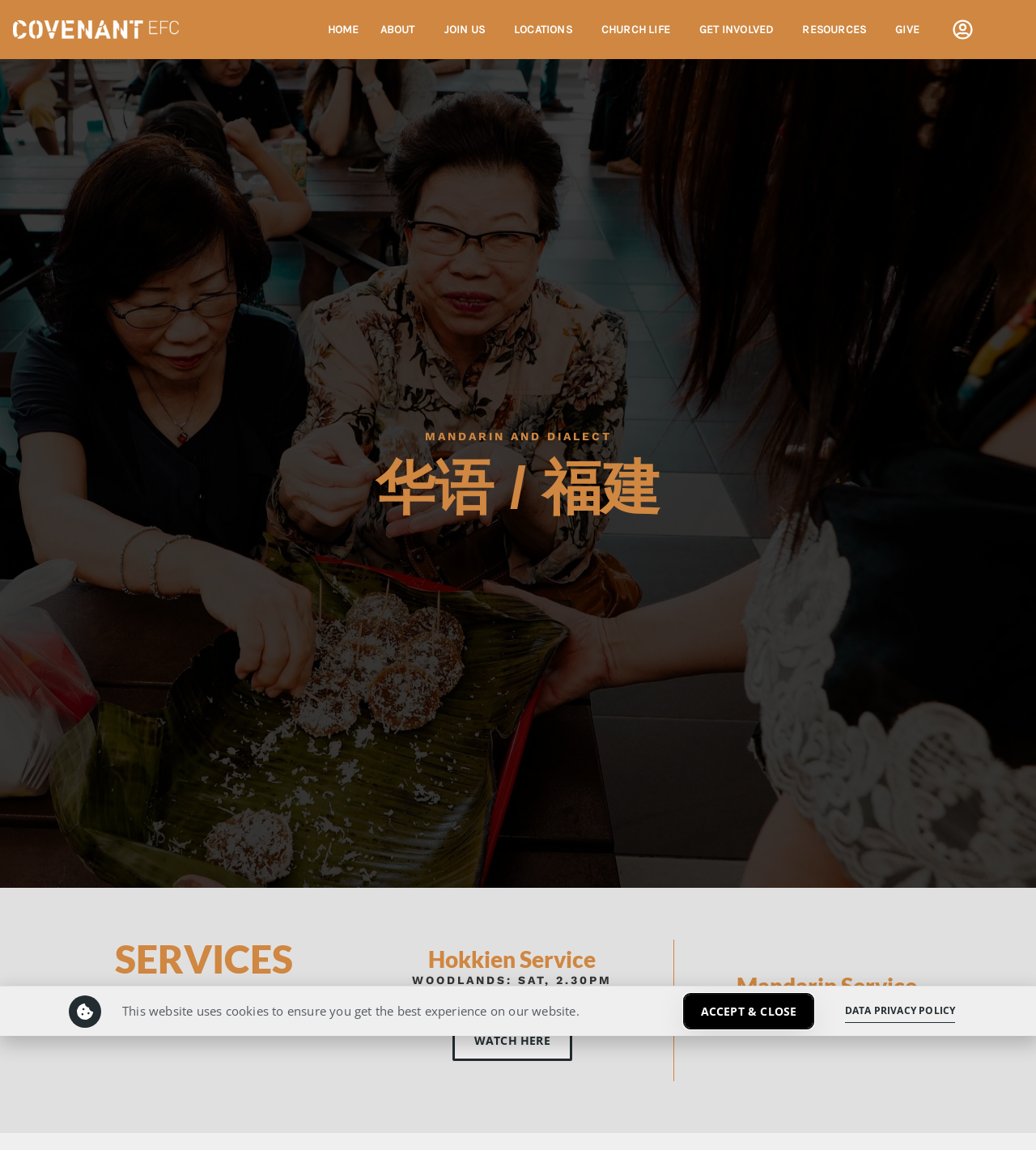Find the bounding box coordinates of the clickable element required to execute the following instruction: "Click the CEFC Logo". Provide the coordinates as four float numbers between 0 and 1, i.e., [left, top, right, bottom].

[0.012, 0.018, 0.173, 0.034]